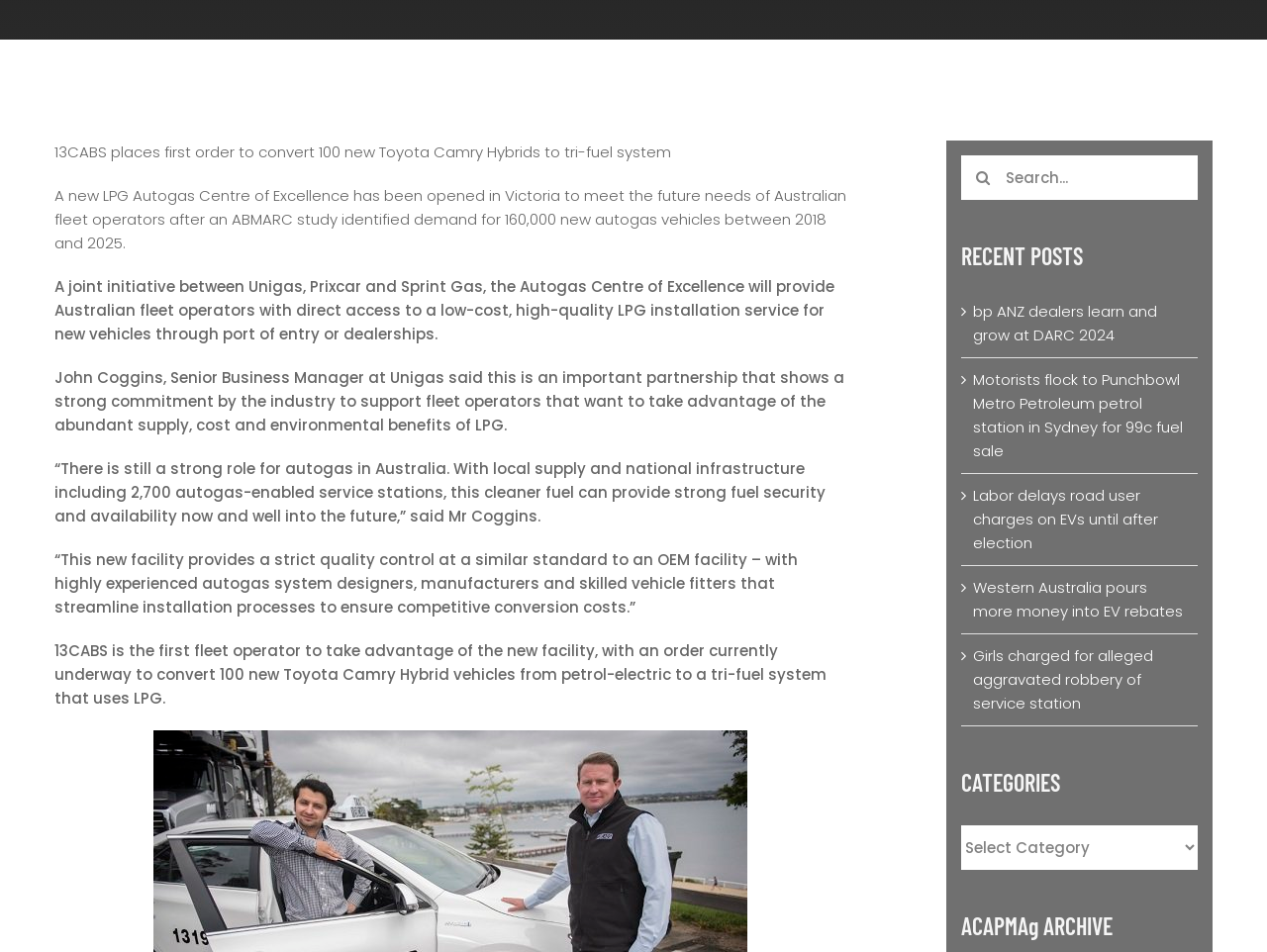Predict the bounding box coordinates for the UI element described as: "What is a Registered Agent". The coordinates should be four float numbers between 0 and 1, presented as [left, top, right, bottom].

None